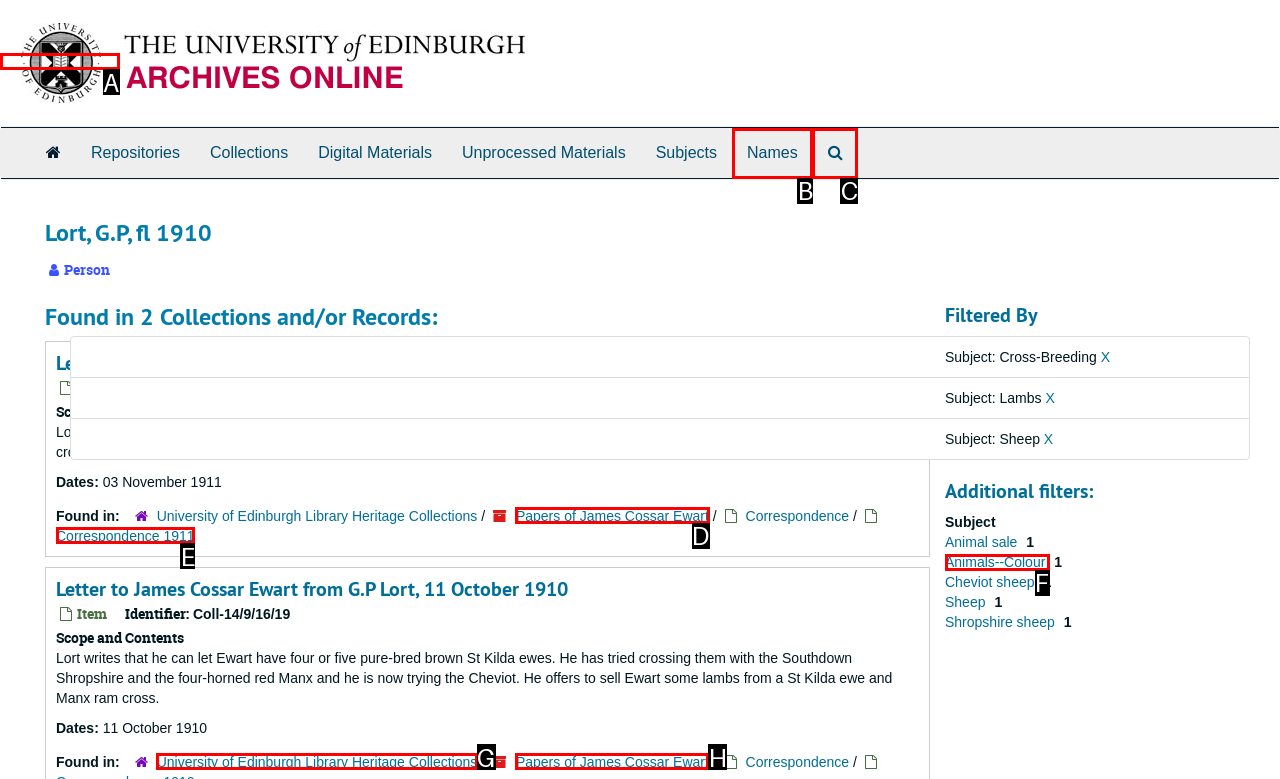Indicate which UI element needs to be clicked to fulfill the task: View Papers of James Cossar Ewart
Answer with the letter of the chosen option from the available choices directly.

D